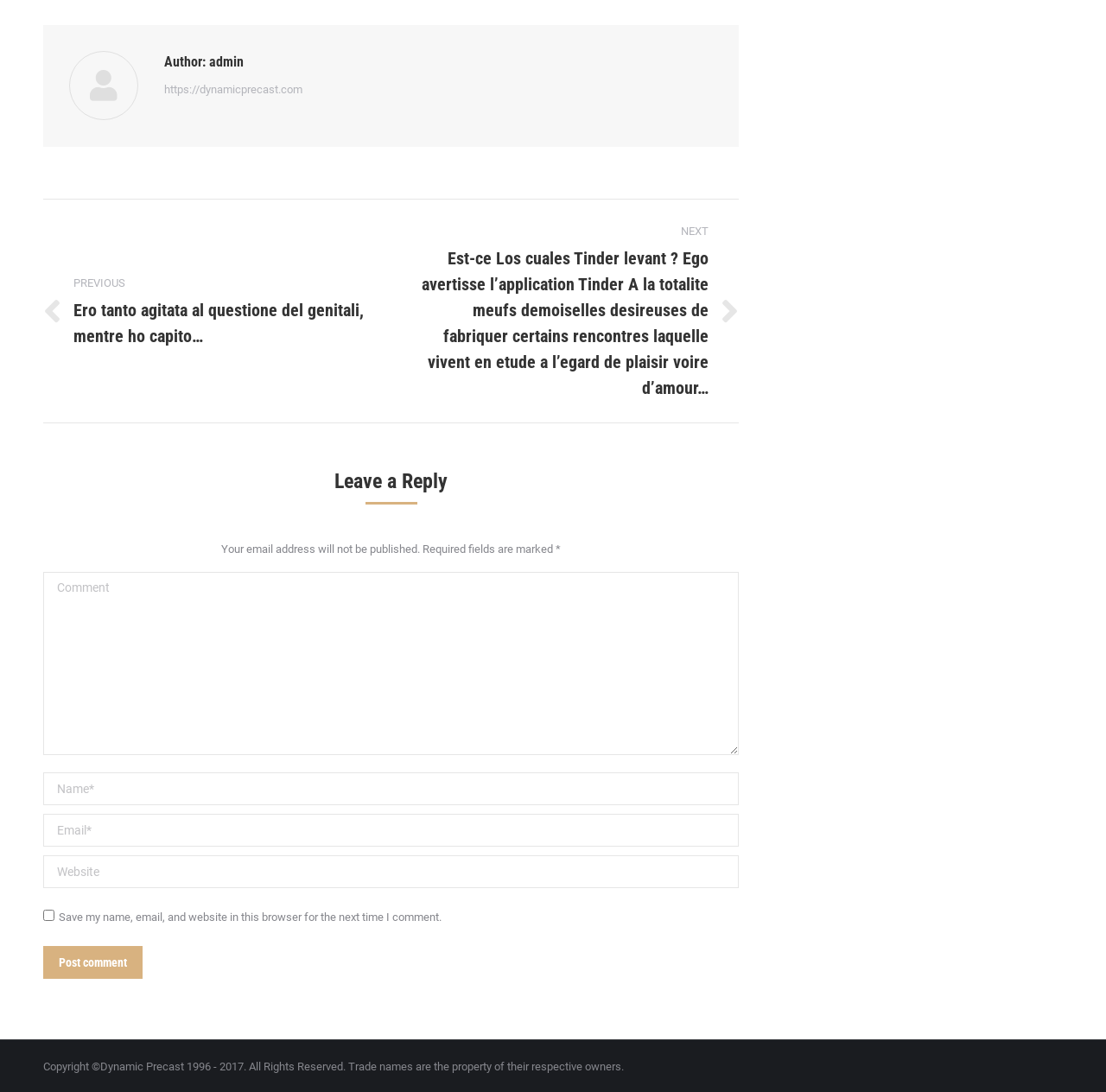Predict the bounding box coordinates for the UI element described as: "parent_node: Email * name="email" placeholder="Email*"". The coordinates should be four float numbers between 0 and 1, presented as [left, top, right, bottom].

[0.039, 0.745, 0.668, 0.775]